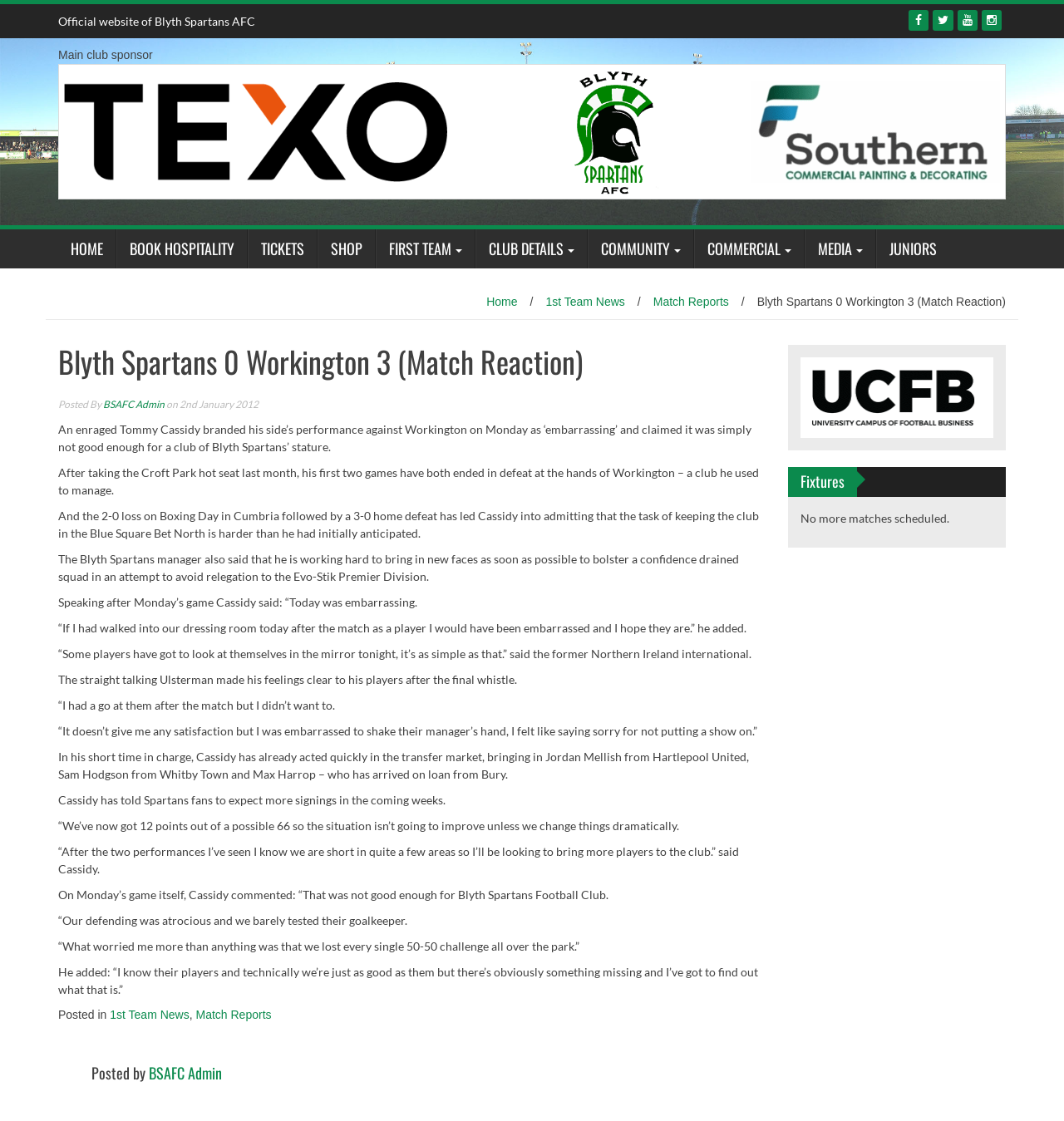For the element described, predict the bounding box coordinates as (top-left x, top-left y, bottom-right x, bottom-right y). All values should be between 0 and 1. Element description: Match Reports

[0.184, 0.899, 0.255, 0.911]